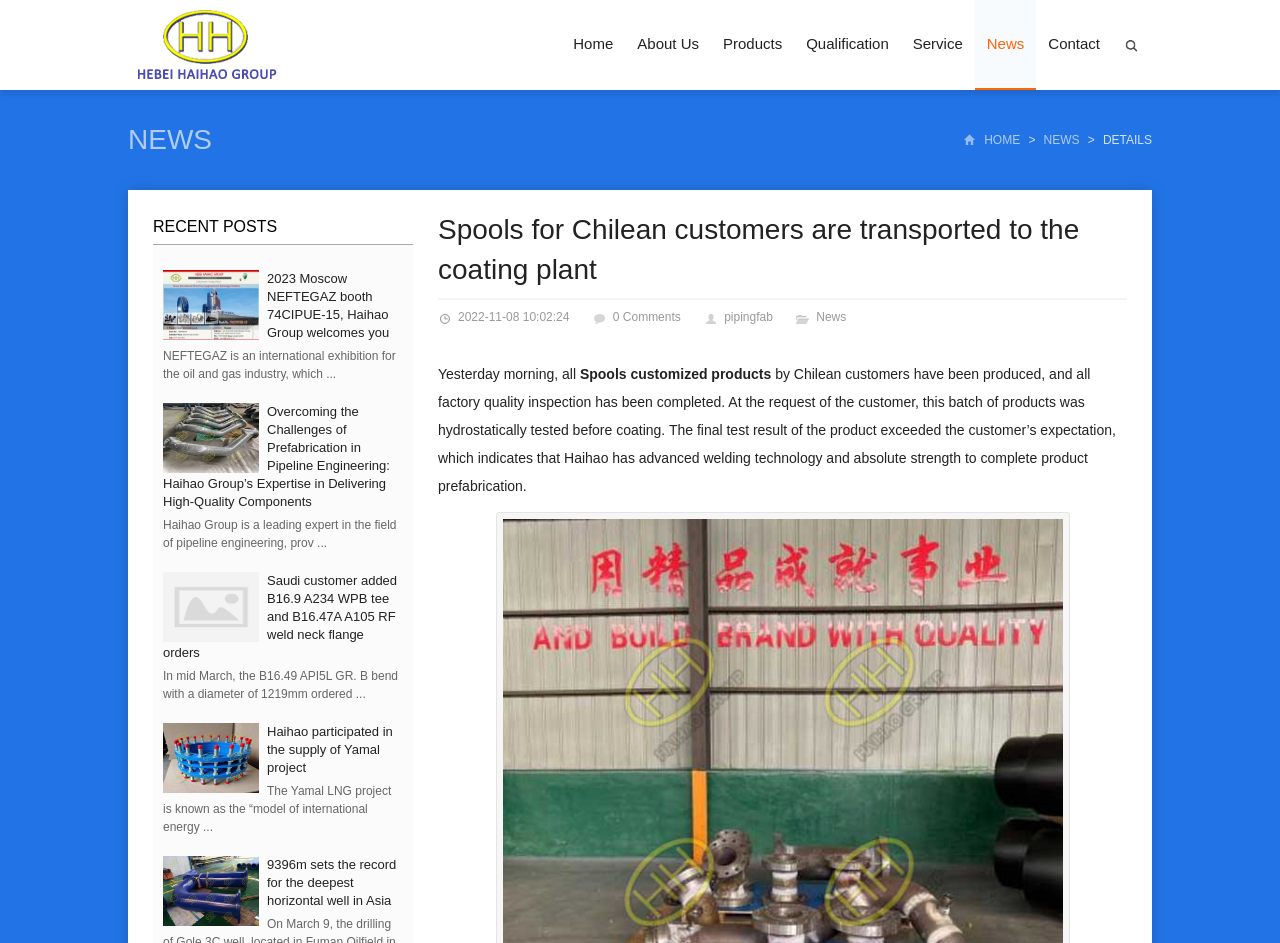What is the date of the latest news?
Analyze the image and provide a thorough answer to the question.

I found the date of the latest news by looking at the text '2022-11-08 10:02:24' which is associated with the latest news about Spools for Chilean customers.